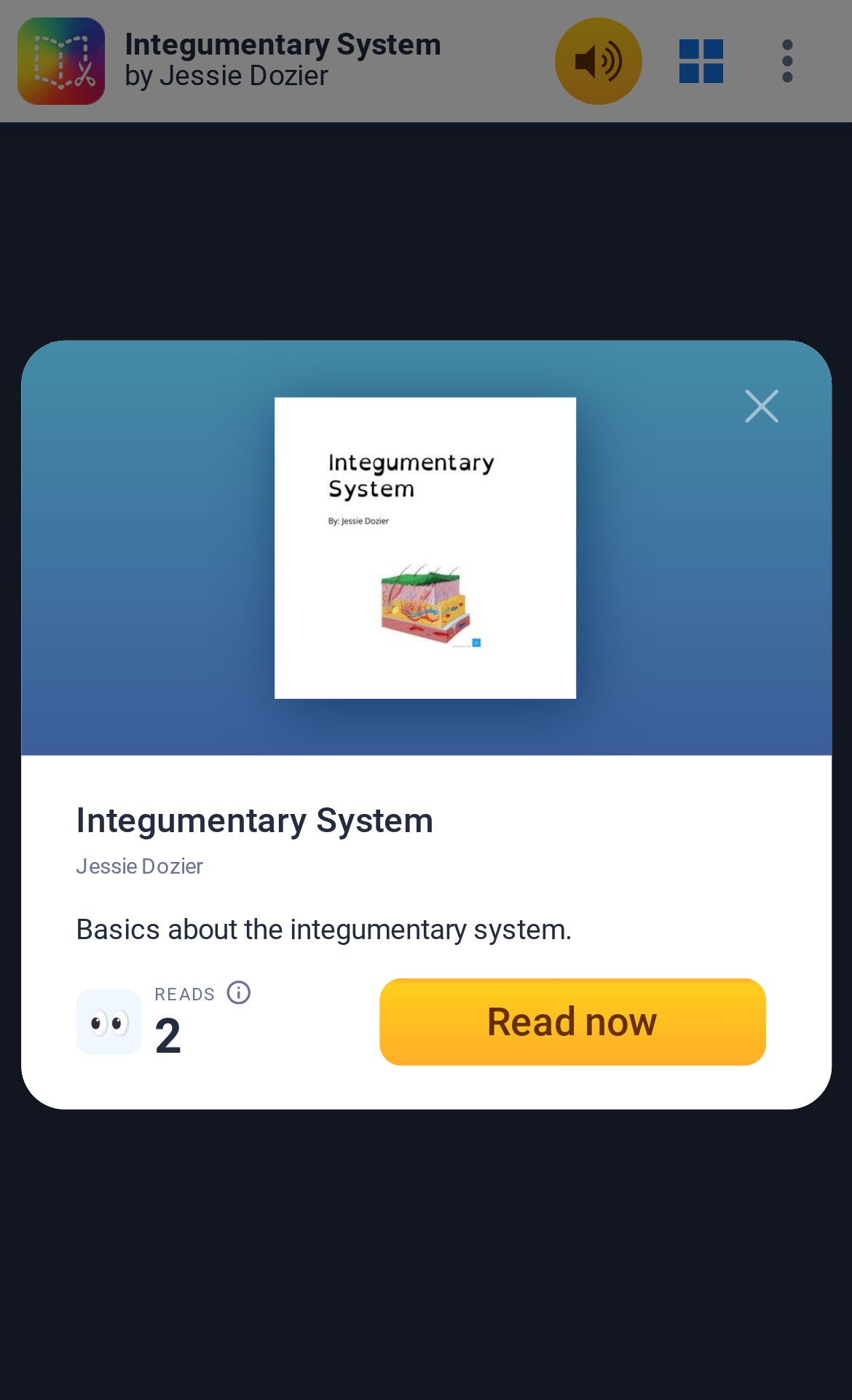Please find the bounding box coordinates of the element that needs to be clicked to perform the following instruction: "Go to next page". The bounding box coordinates should be four float numbers between 0 and 1, represented as [left, top, right, bottom].

[0.928, 0.548, 0.974, 0.576]